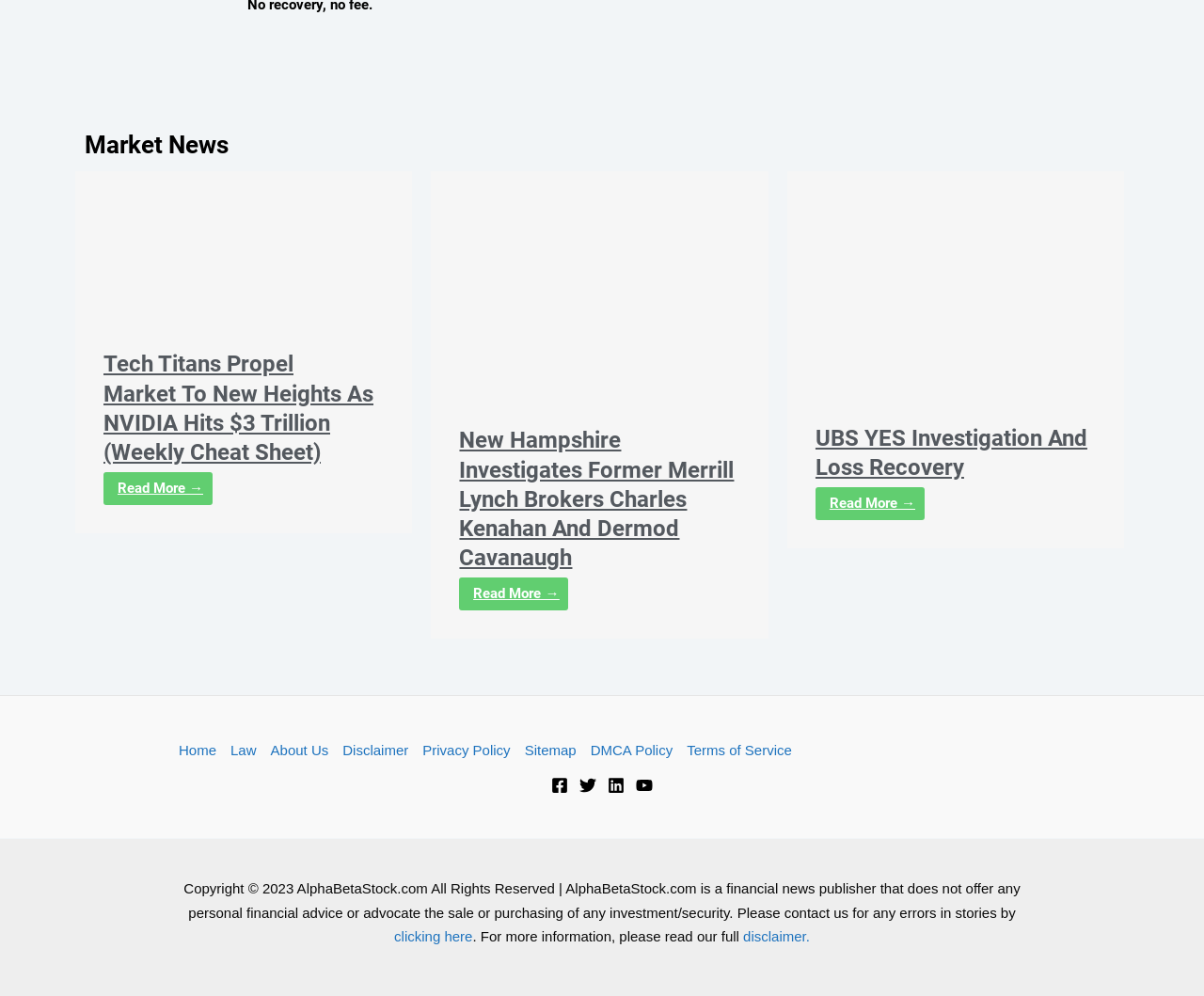What is the name of the website?
Based on the image, answer the question with as much detail as possible.

The name of the website is 'AlphaBetaStock.com' as indicated by the copyright information at the bottom of the page, which states 'Copyright © 2023 AlphaBetaStock.com All Rights Reserved'.